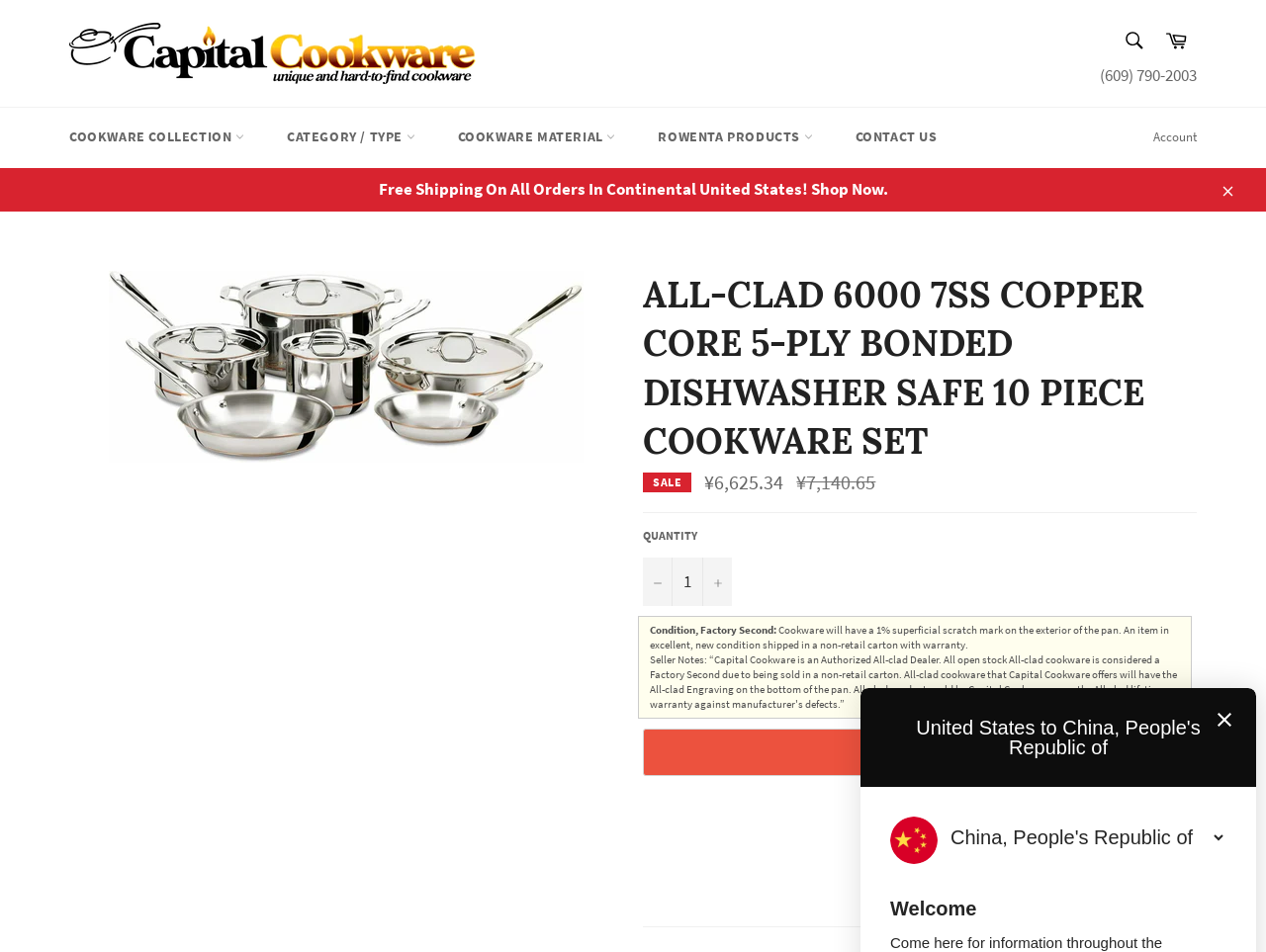Provide a short, one-word or phrase answer to the question below:
How many pieces are in the cookware set?

10